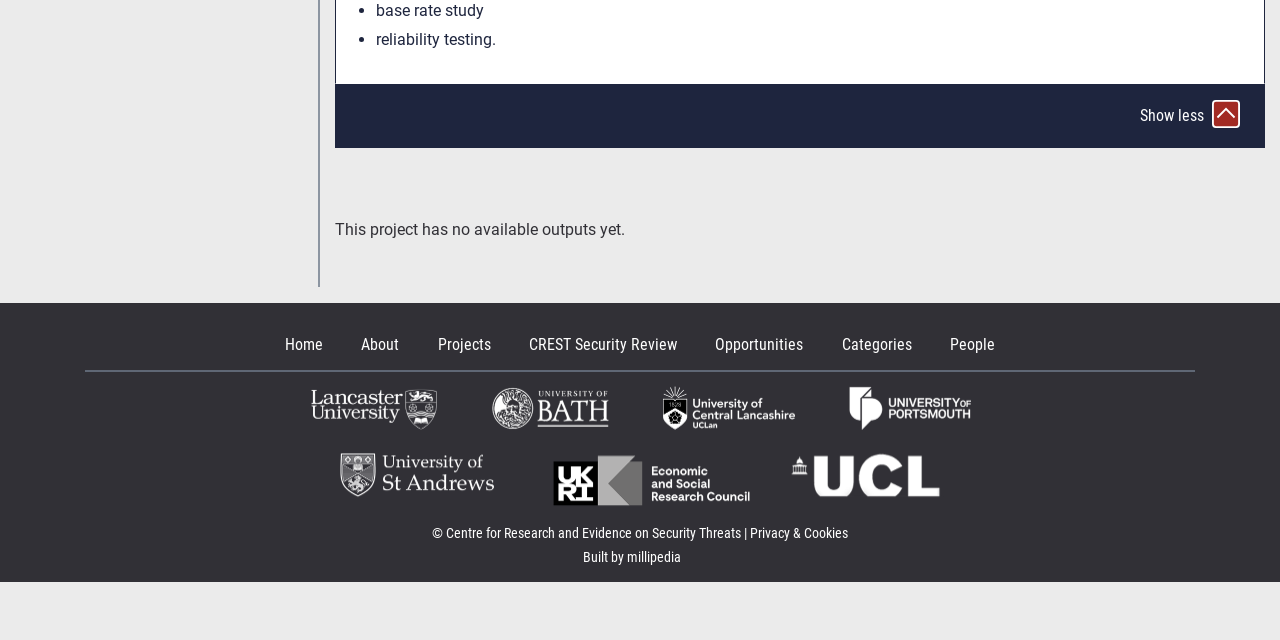Using the webpage screenshot and the element description CREST Security Review, determine the bounding box coordinates. Specify the coordinates in the format (top-left x, top-left y, bottom-right x, bottom-right y) with values ranging from 0 to 1.

[0.413, 0.523, 0.529, 0.553]